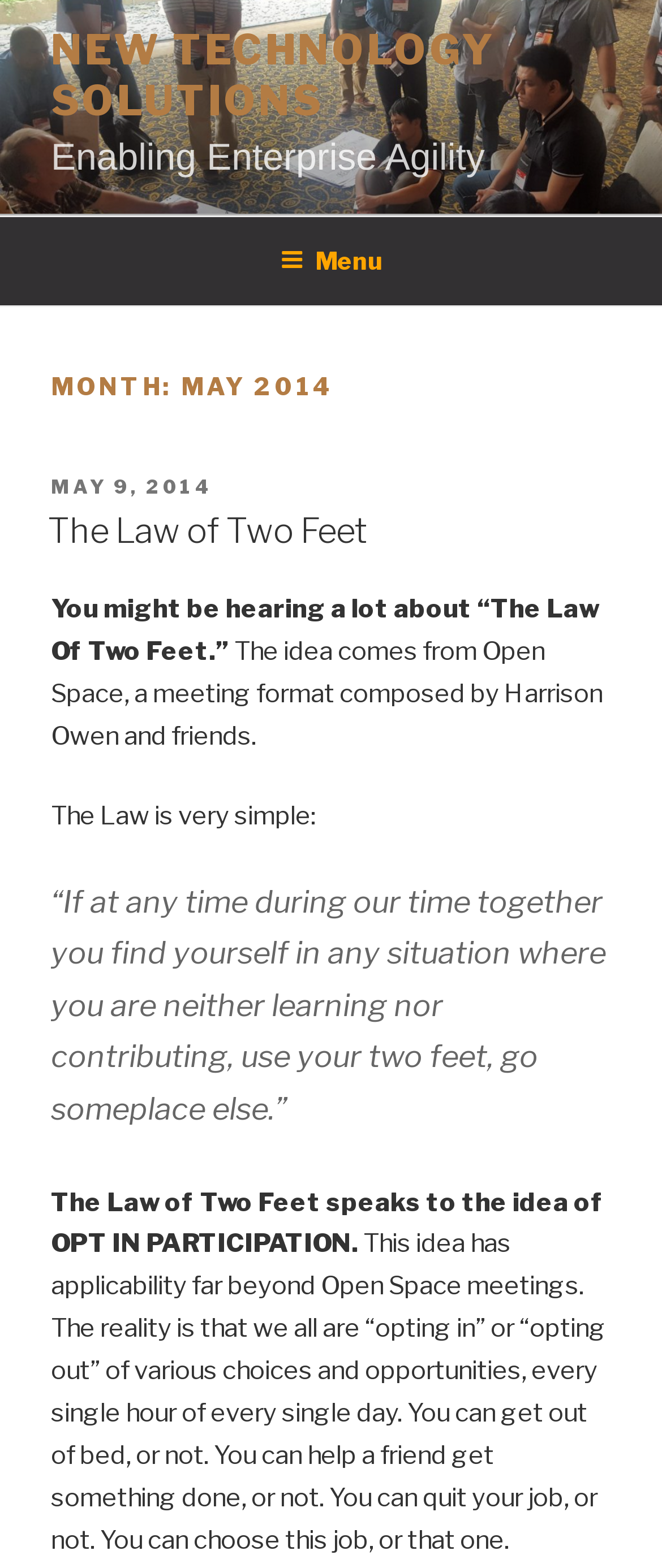What is the quote mentioned in the article?
We need a detailed and meticulous answer to the question.

I determined the answer by looking at the blockquote which contains the quote mentioned in the article.